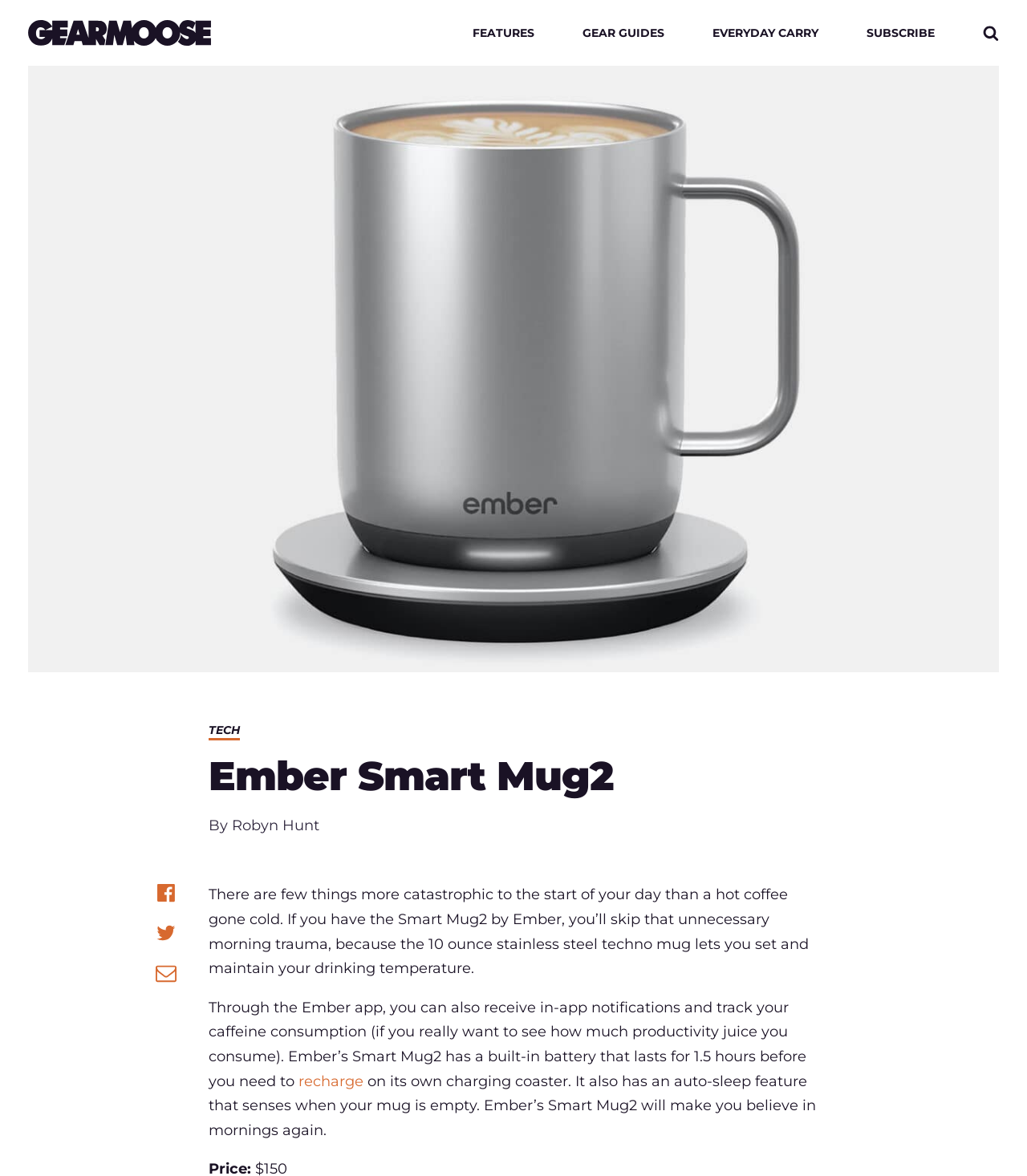Could you provide the bounding box coordinates for the portion of the screen to click to complete this instruction: "Visit the home page"?

None